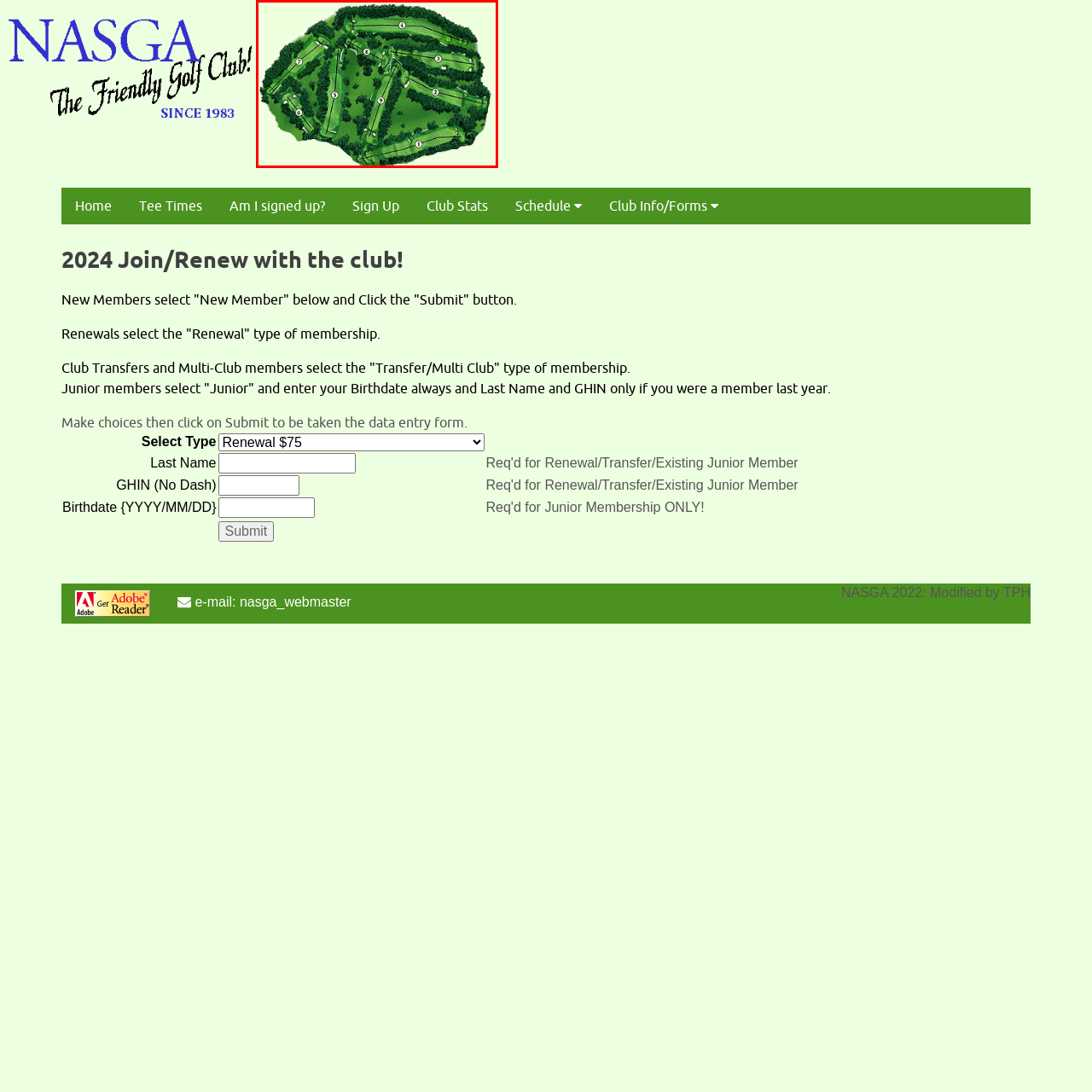Refer to the section enclosed in the red box, What borders the lush green fairways? Please answer briefly with a single word or phrase.

Dense woods